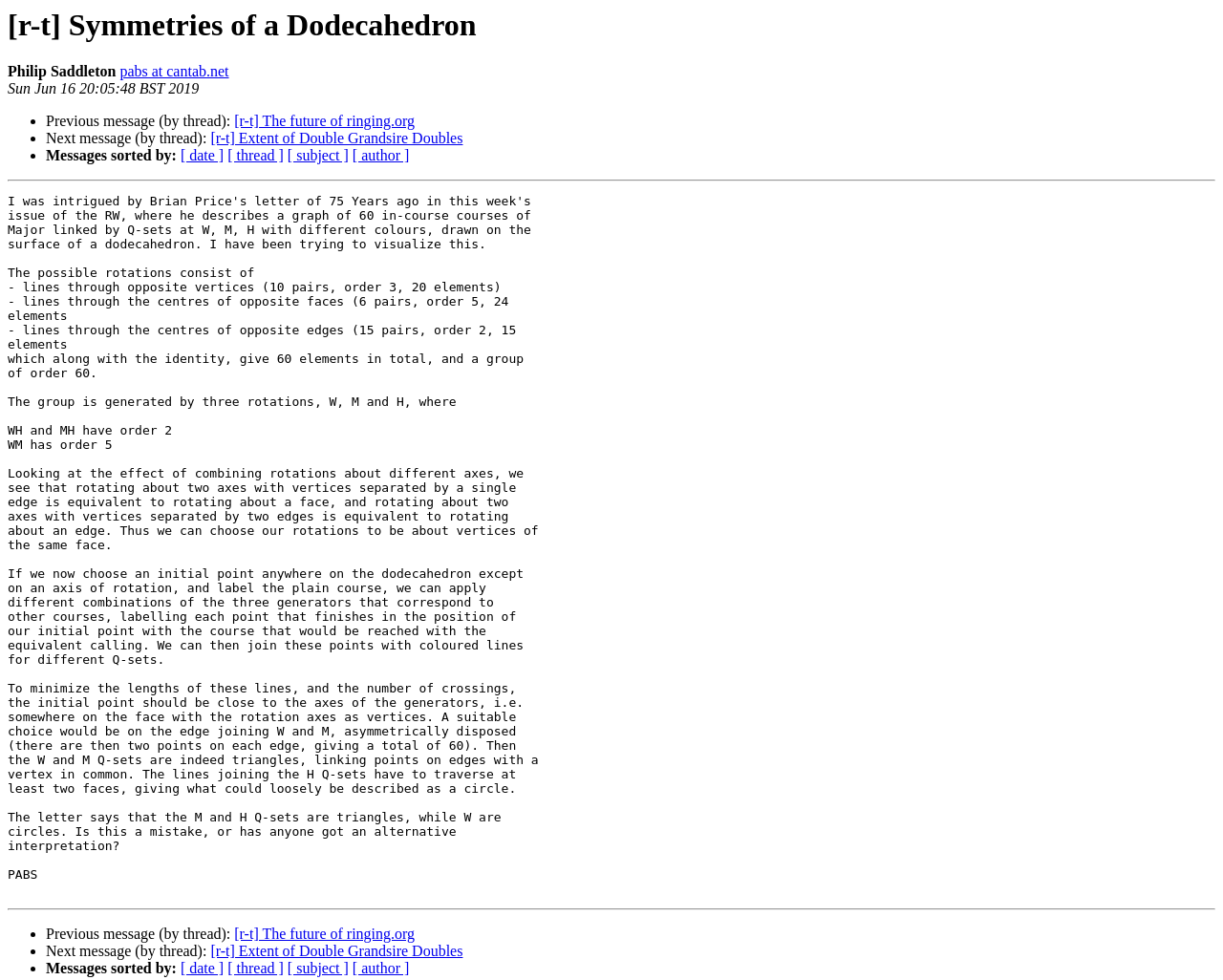Provide the bounding box coordinates in the format (top-left x, top-left y, bottom-right x, bottom-right y). All values are floating point numbers between 0 and 1. Determine the bounding box coordinate of the UI element described as: [r-t] The future of ringing.org

[0.192, 0.115, 0.339, 0.132]